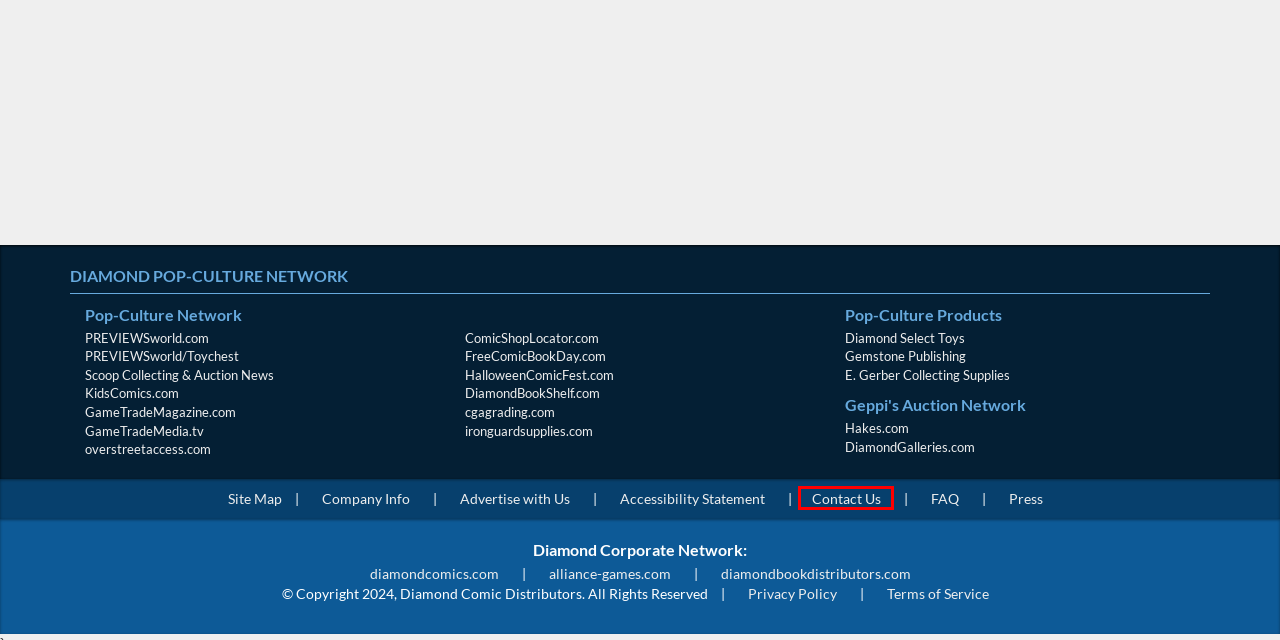Given a webpage screenshot with a red bounding box around a UI element, choose the webpage description that best matches the new webpage after clicking the element within the bounding box. Here are the candidates:
A. GAME TRADE MEDIA – Board Games are for Everyone!
B. About Diamond - Diamond Comics
C. Diamond Select Toys
D. Alliance Game Distributors, Inc. - Welcome to the Alliance Games Website
E. Contact Us - Diamond Comics
F. Home Page - Diamond Comics
G. Collectible Grading Authority
H. Overstreet Access – The New Gold Standard for Collecting & Selling

E